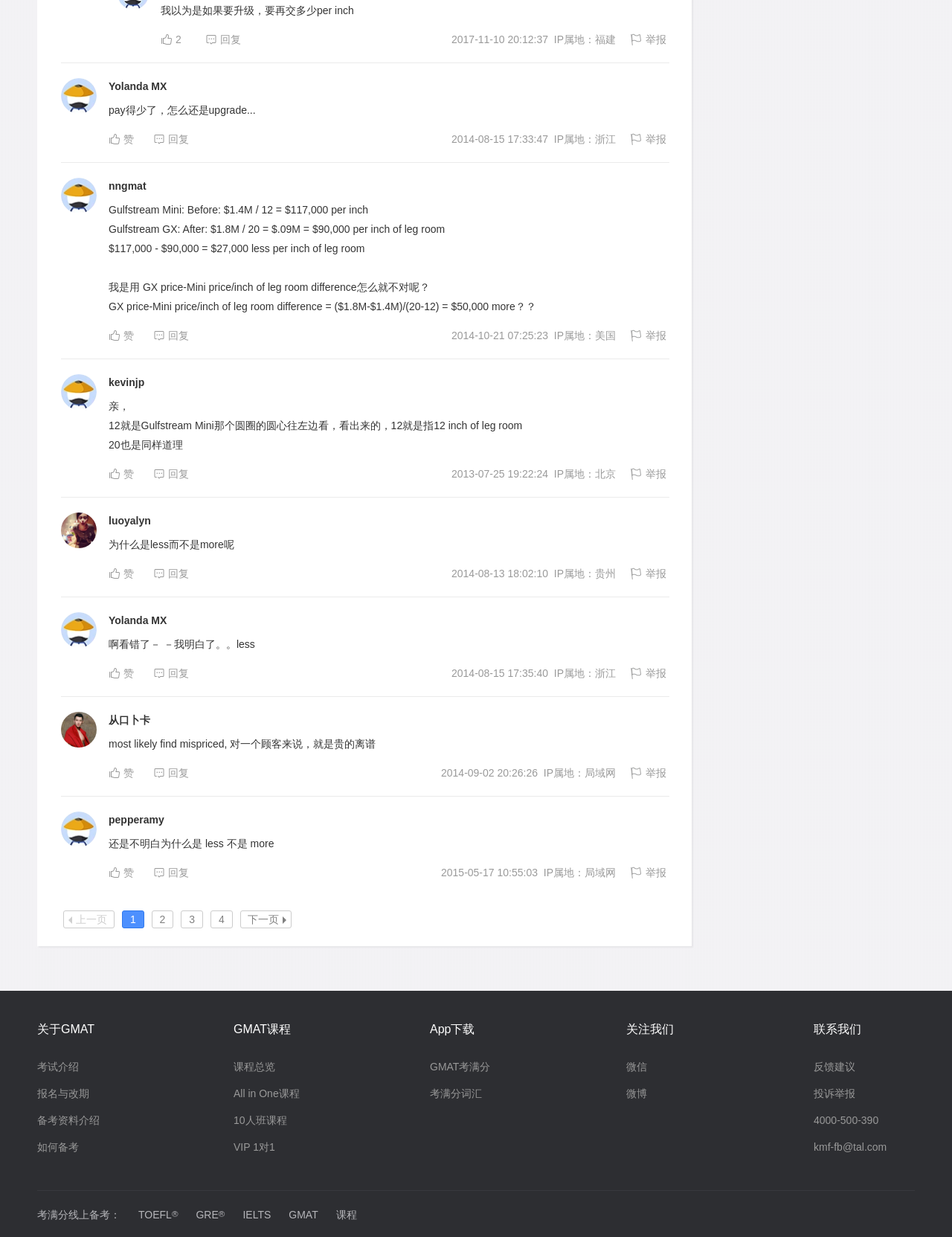Locate the bounding box coordinates of the clickable region necessary to complete the following instruction: "type a comment". Provide the coordinates in the format of four float numbers between 0 and 1, i.e., [left, top, right, bottom].

[0.169, 0.038, 0.68, 0.1]